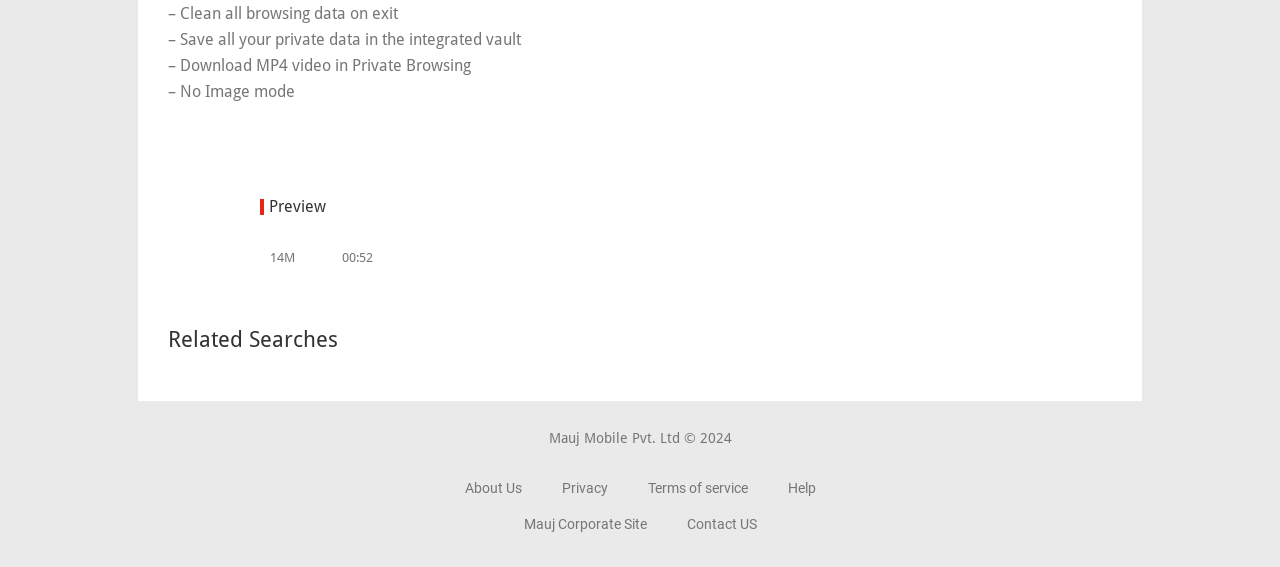Based on the provided description, "Help", find the bounding box of the corresponding UI element in the screenshot.

[0.6, 0.82, 0.653, 0.901]